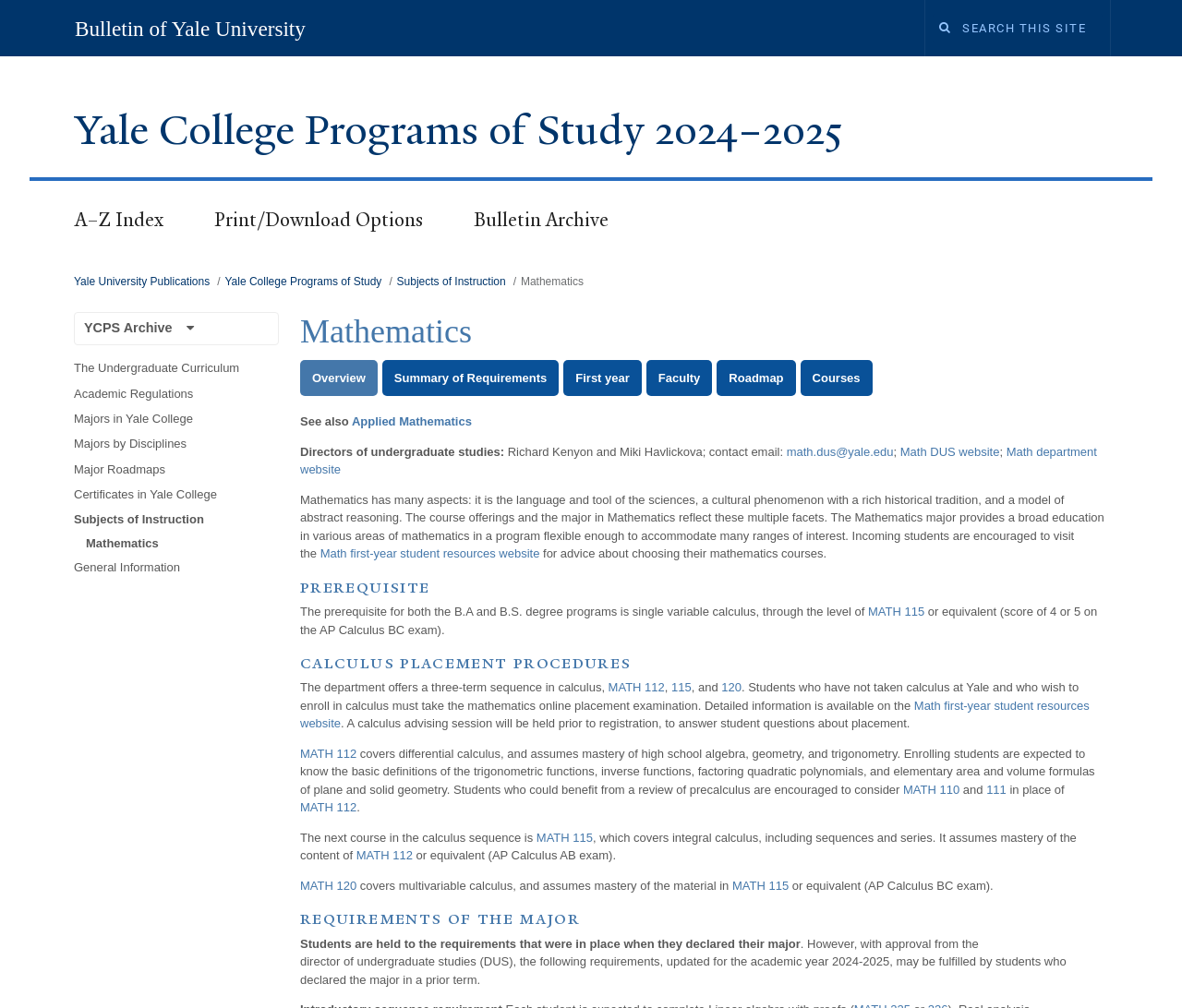Determine the bounding box coordinates of the section I need to click to execute the following instruction: "Search Bulletin". Provide the coordinates as four float numbers between 0 and 1, i.e., [left, top, right, bottom].

[0.789, 0.013, 0.933, 0.043]